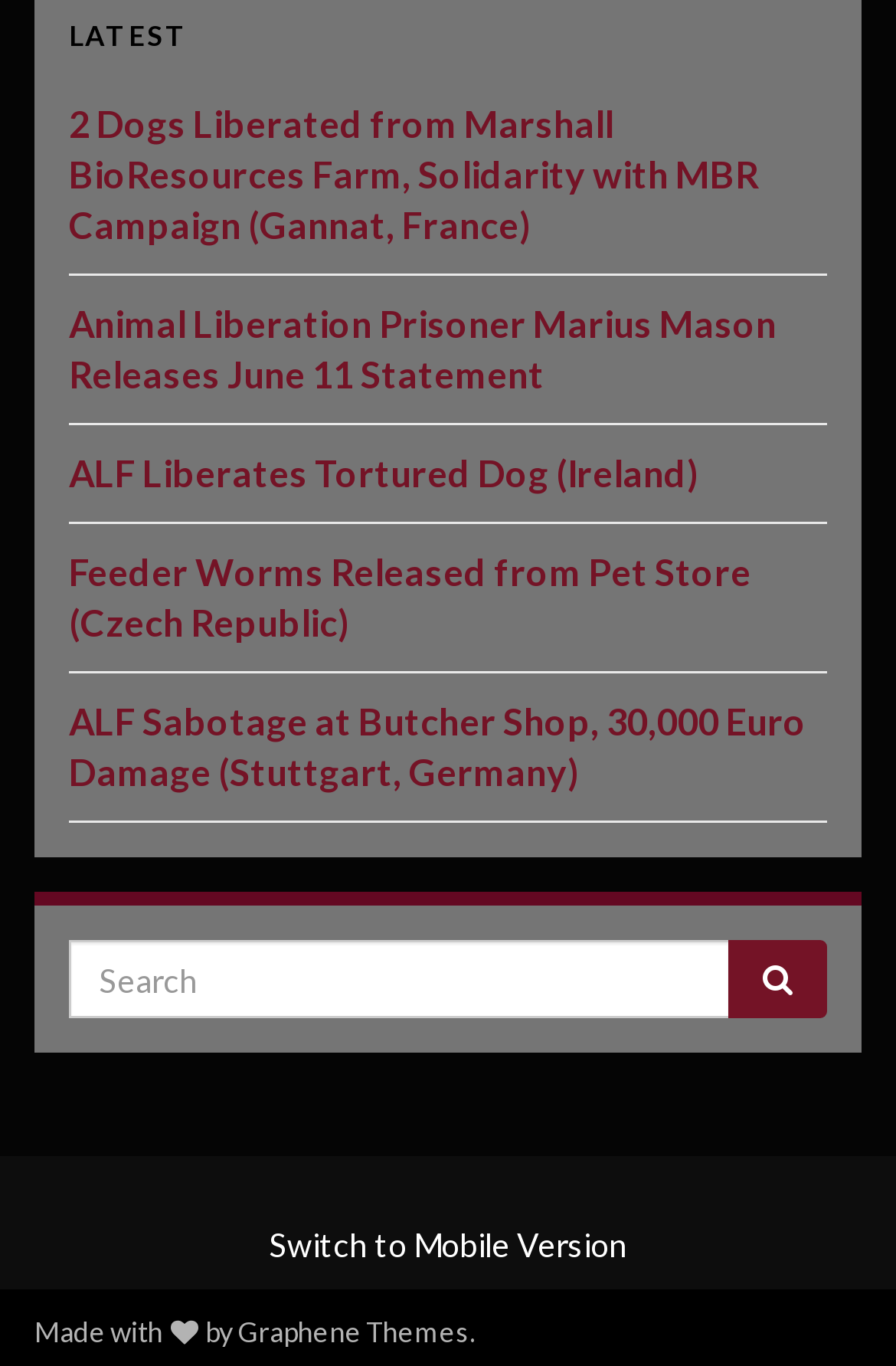Please respond in a single word or phrase: 
What is the function of the button with a magnifying glass icon?

Search button